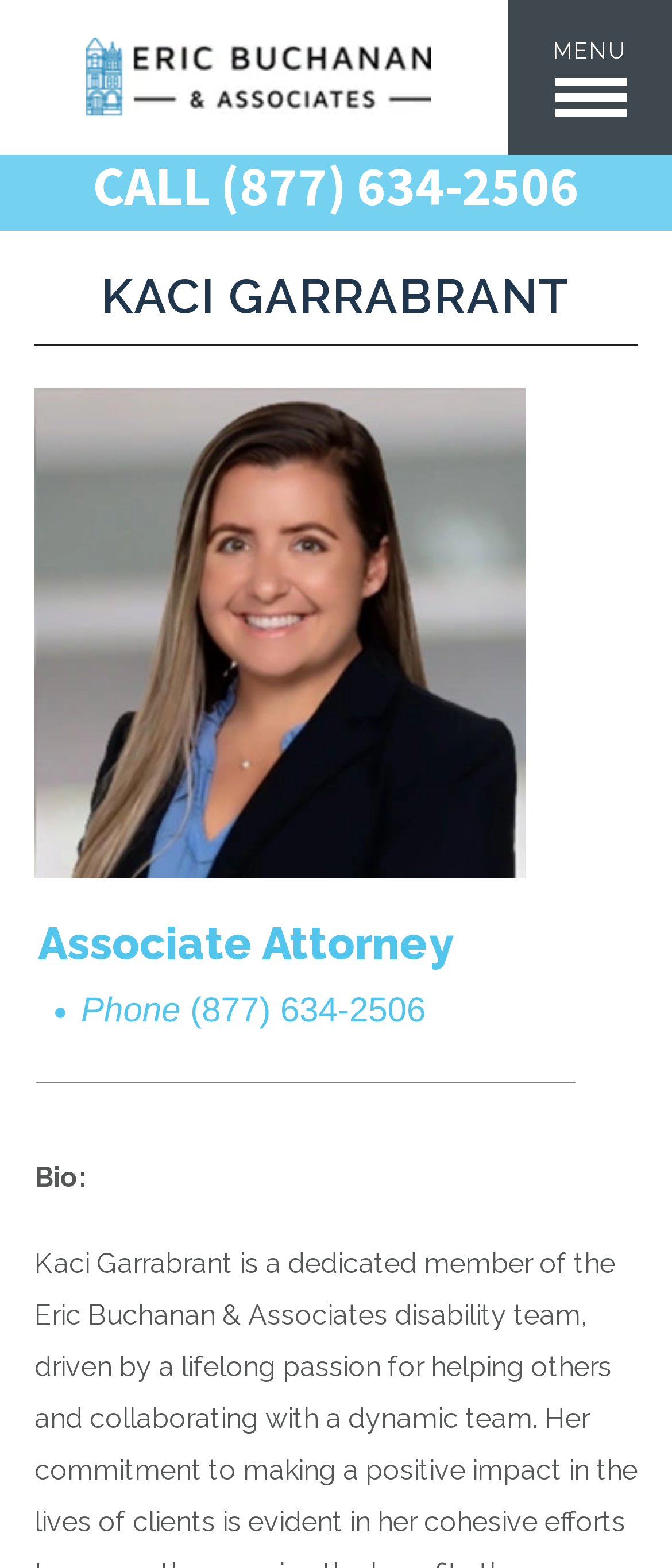Show the bounding box coordinates for the HTML element as described: "parent_node: MENU".

[0.0, 0.0, 0.8, 0.099]